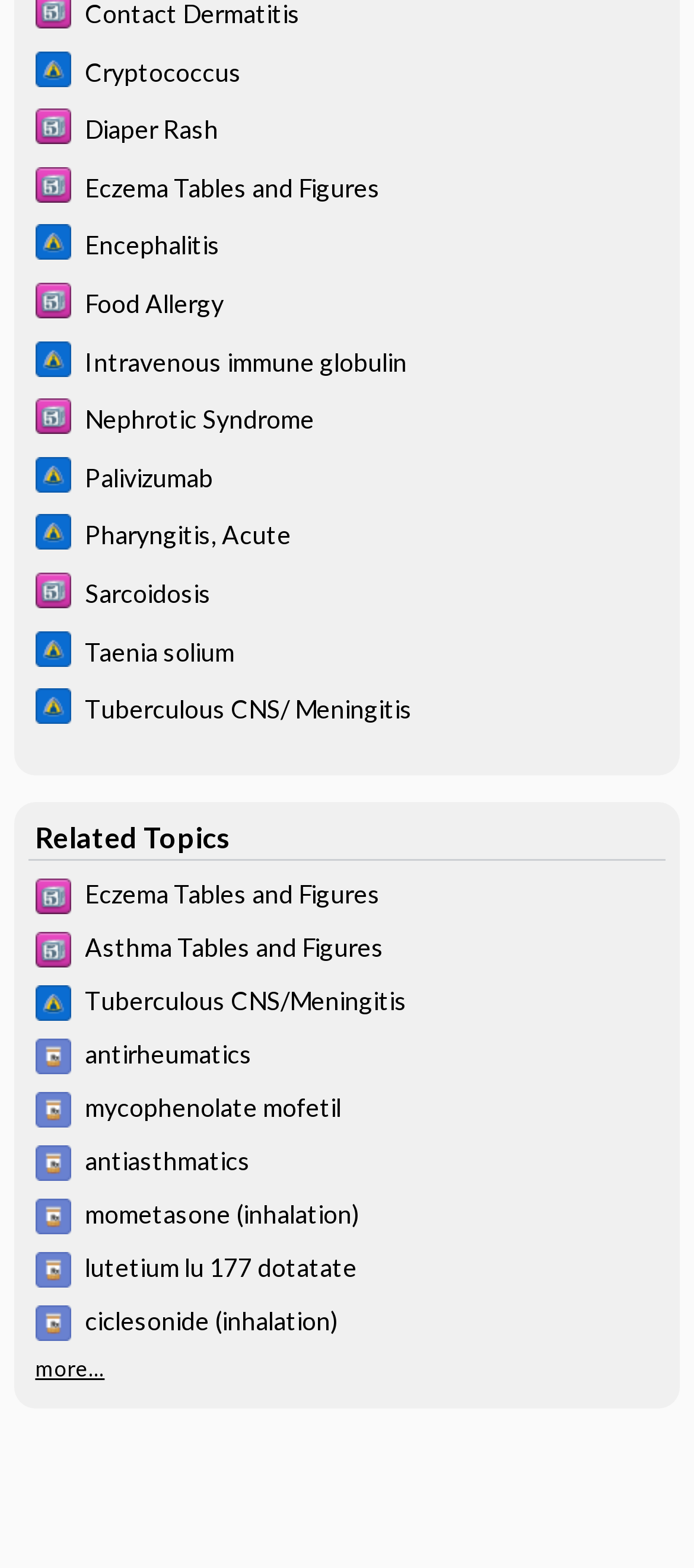Please specify the bounding box coordinates of the element that should be clicked to execute the given instruction: 'Click on Cryptococcus'. Ensure the coordinates are four float numbers between 0 and 1, expressed as [left, top, right, bottom].

[0.123, 0.036, 0.348, 0.055]